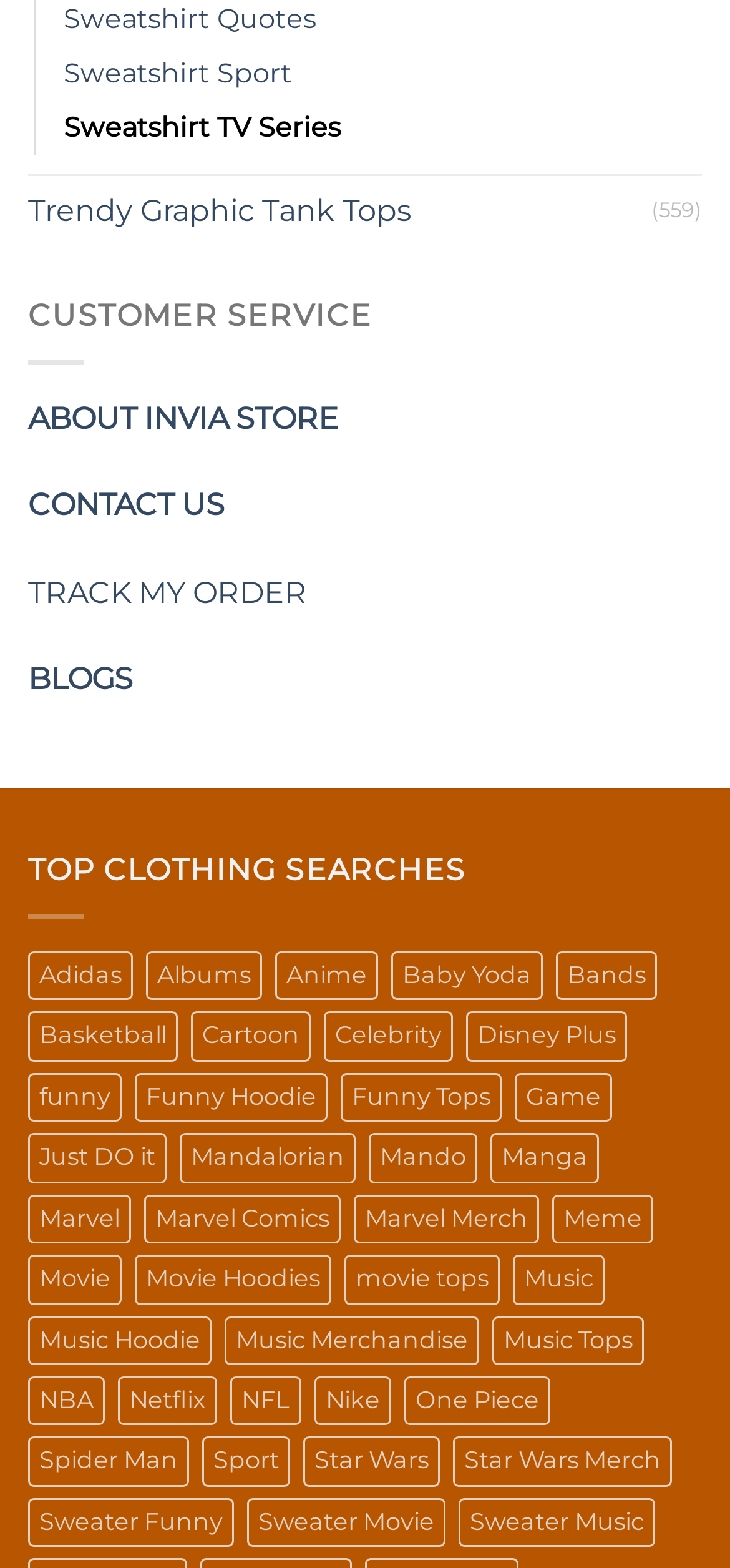Extract the bounding box coordinates for the HTML element that matches this description: "Nick's Blog". The coordinates should be four float numbers between 0 and 1, i.e., [left, top, right, bottom].

None